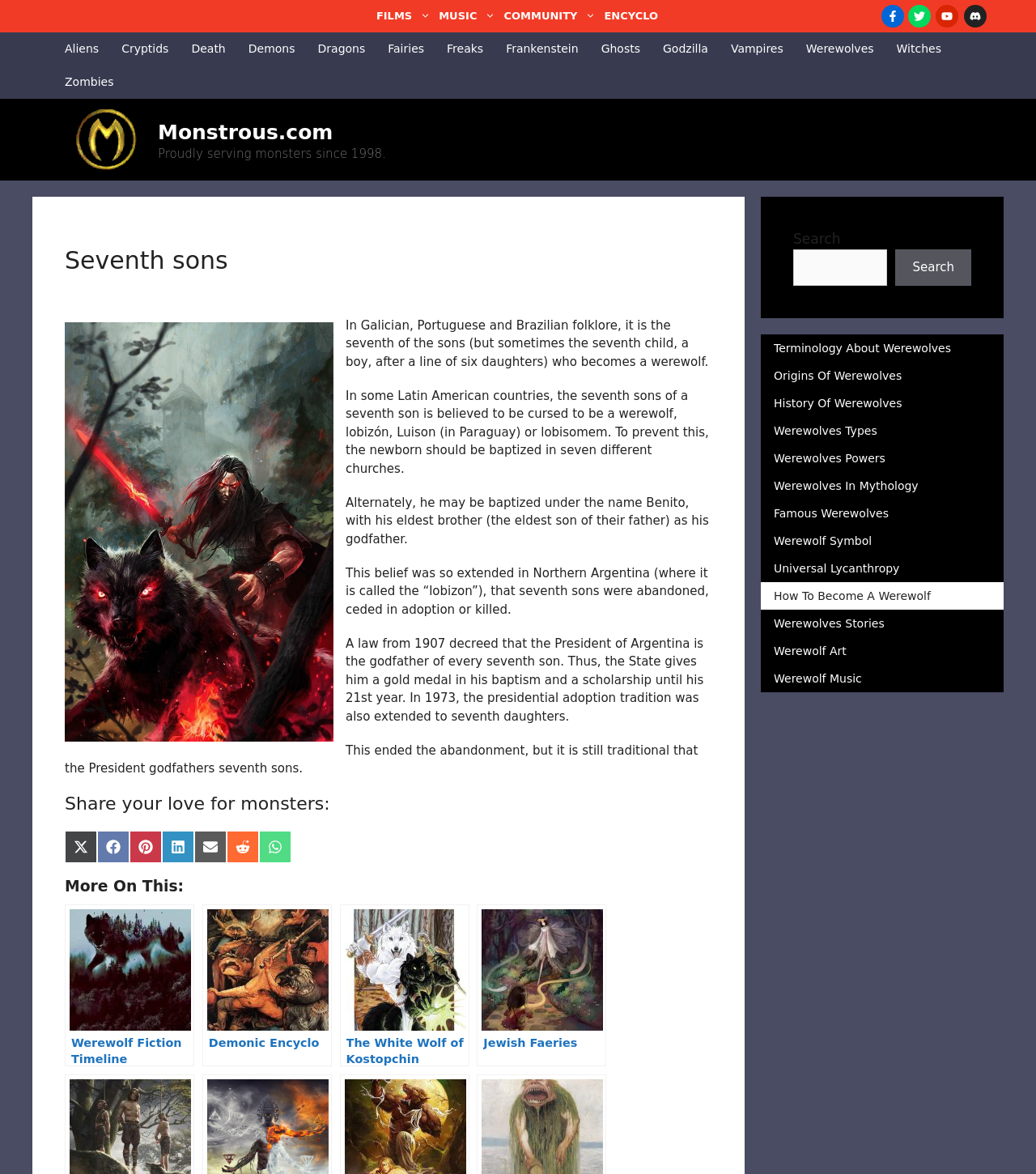Please find the bounding box coordinates of the element that needs to be clicked to perform the following instruction: "Click on the Facebook link". The bounding box coordinates should be four float numbers between 0 and 1, represented as [left, top, right, bottom].

None